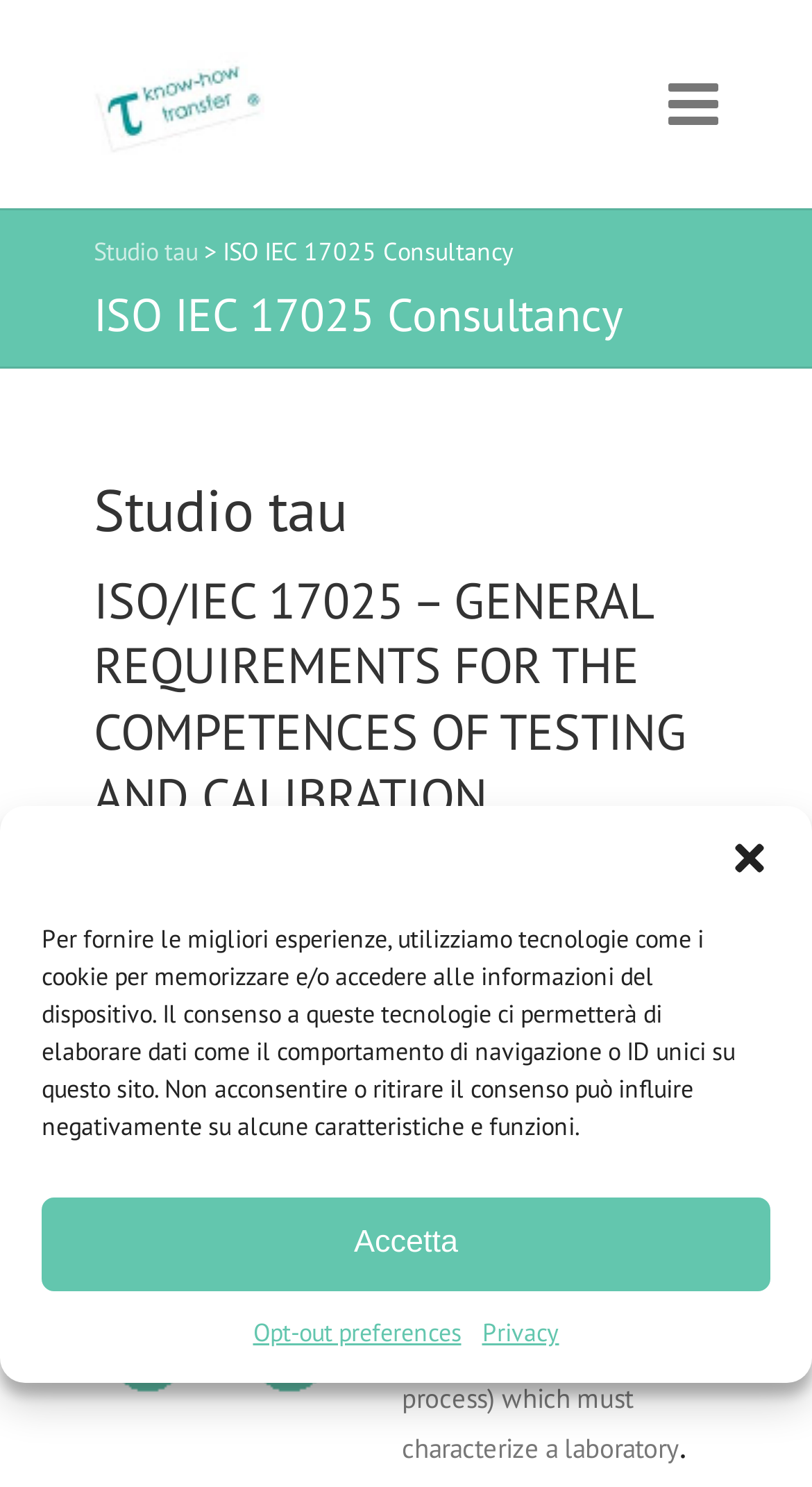What is the relationship between the consultancy and the standard?
Offer a detailed and exhaustive answer to the question.

The consultancy, Studio tau, provides services related to the standard ISO 17025:2018, as indicated by the heading element 'ISO IEC 17025 Consultancy' and the presence of information about the standard on the webpage.